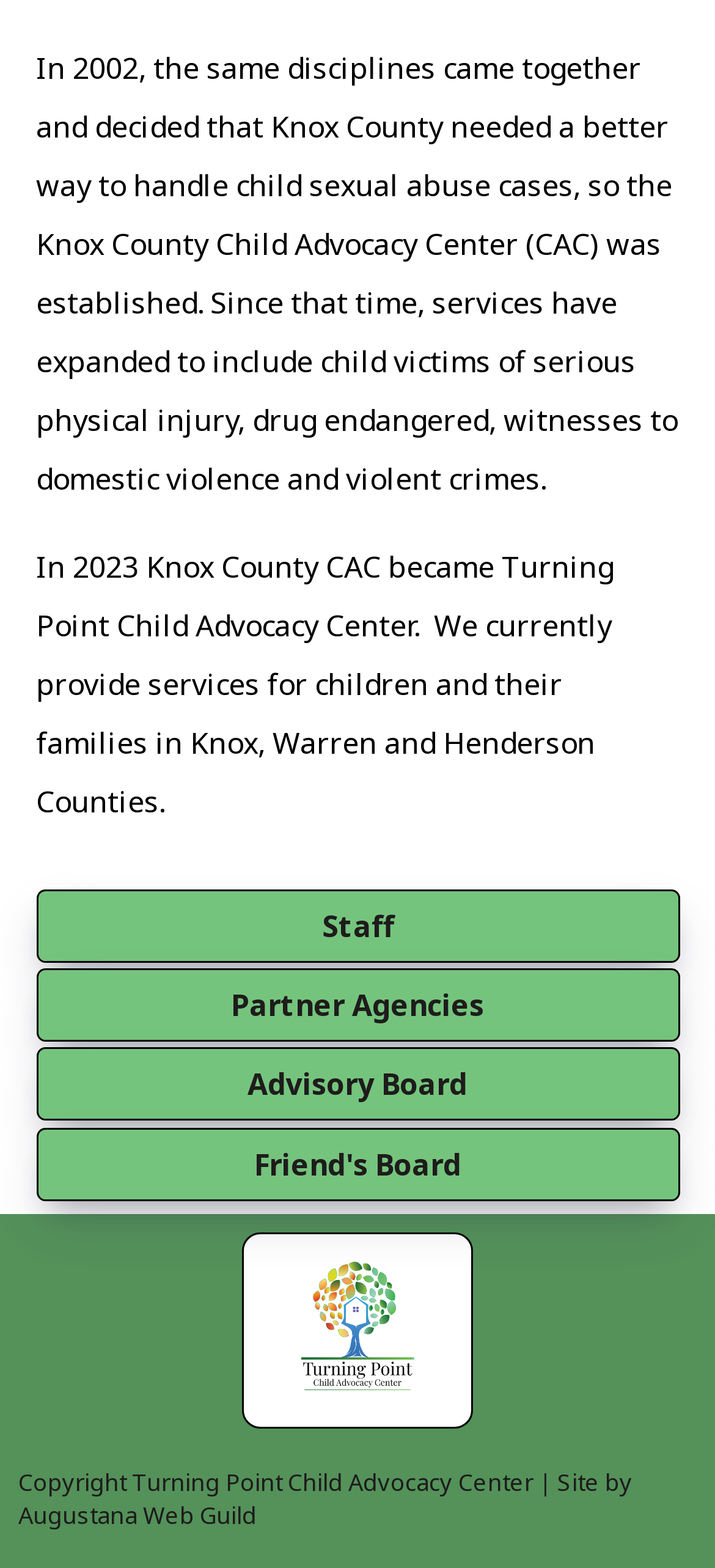Refer to the screenshot and answer the following question in detail:
How many counties are served by the organization?

I found the answer by reading the StaticText element with the text 'We currently provide services for children and their families in Knox, Warren and Henderson Counties.' which indicates that the organization serves three counties.